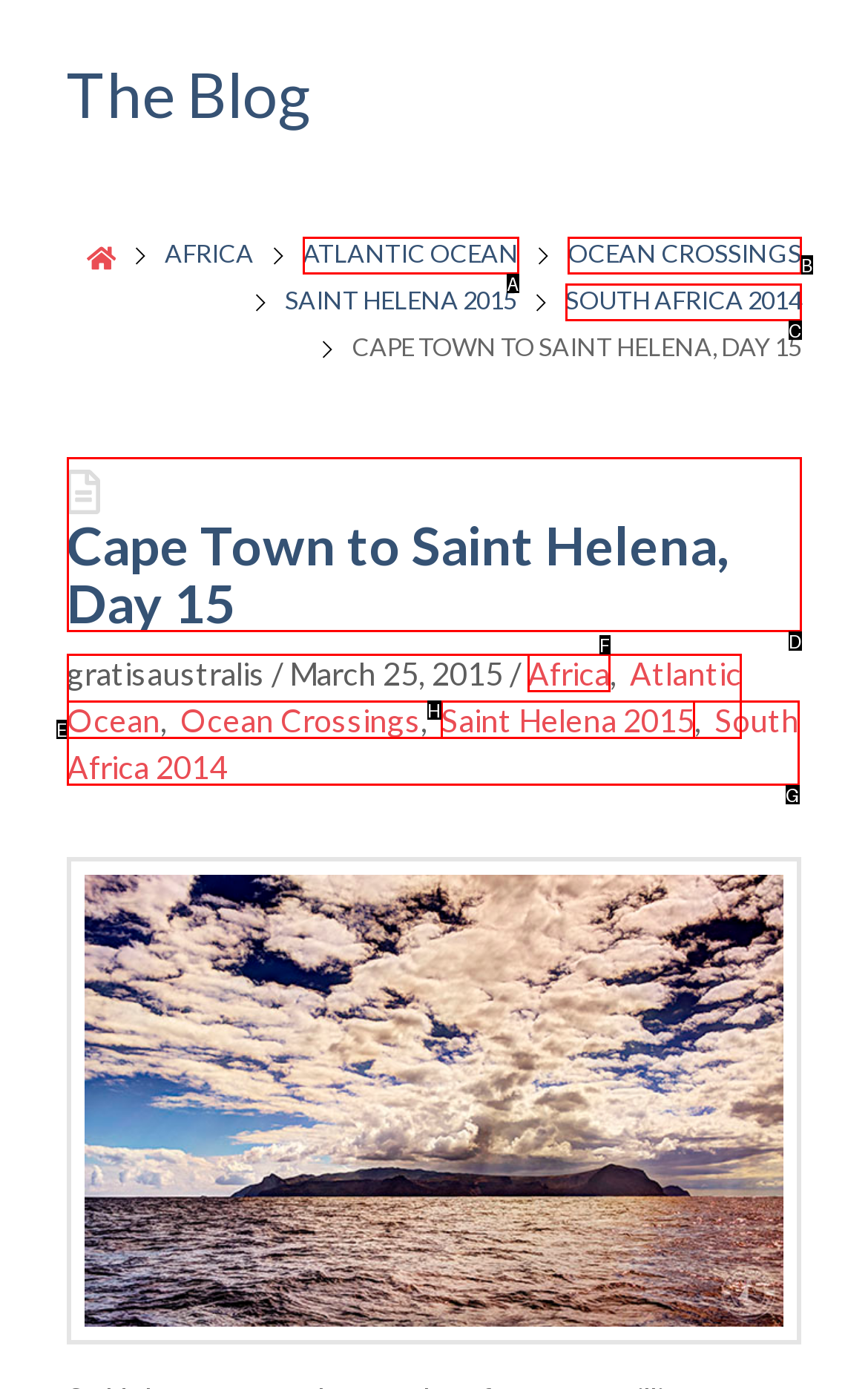Find the option that matches this description: Atlantic Ocean
Provide the corresponding letter directly.

A